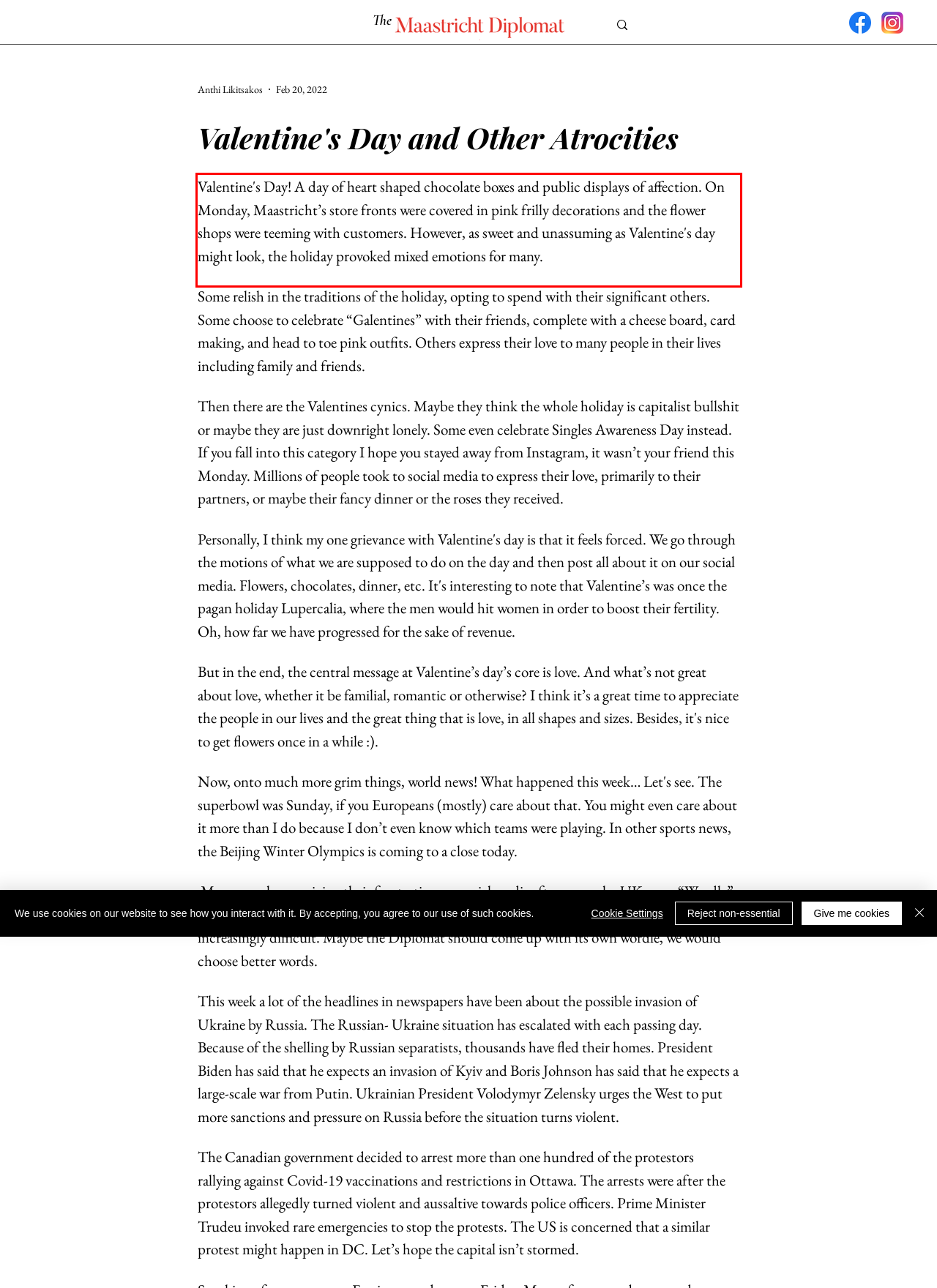Analyze the webpage screenshot and use OCR to recognize the text content in the red bounding box.

Valentine's Day! A day of heart shaped chocolate boxes and public displays of affection. On Monday, Maastricht’s store fronts were covered in pink frilly decorations and the flower shops were teeming with customers. However, as sweet and unassuming as Valentine's day might look, the holiday provoked mixed emotions for many.